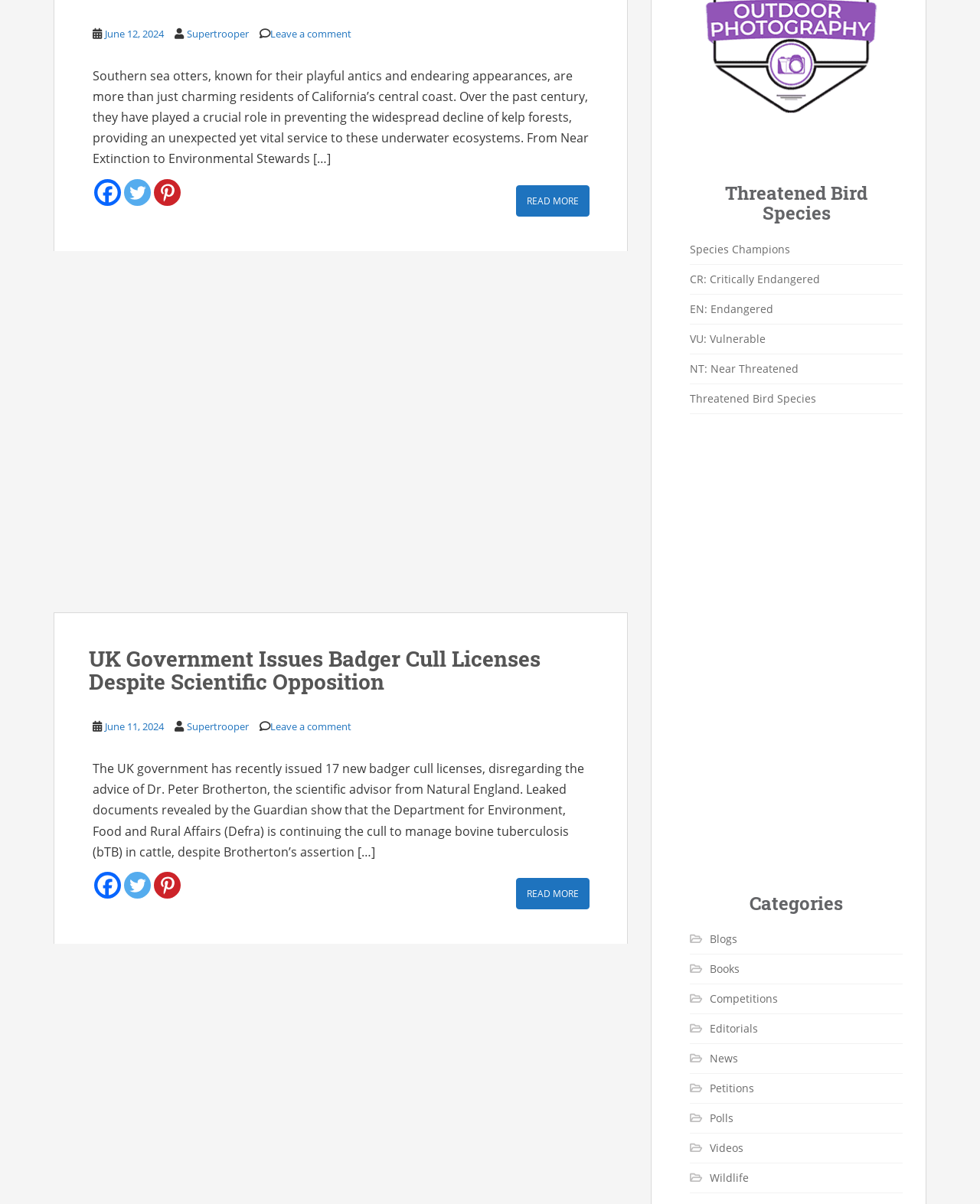Please identify the coordinates of the bounding box that should be clicked to fulfill this instruction: "Check the 'Threatened Bird Species' category".

[0.704, 0.152, 0.921, 0.186]